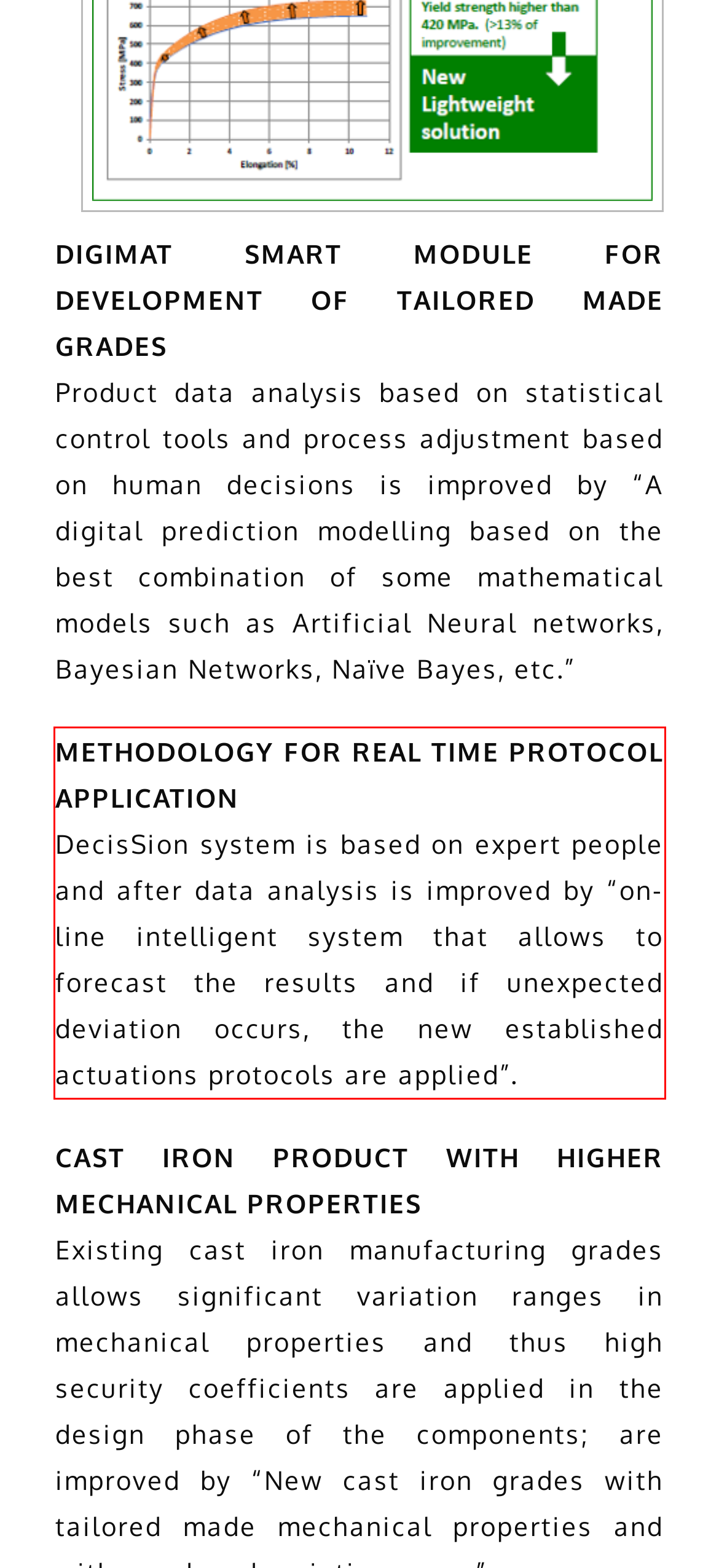Please identify the text within the red rectangular bounding box in the provided webpage screenshot.

METHODOLOGY FOR REAL TIME PROTOCOL APPLICATION DecisSion system is based on expert people and after data analysis is improved by “on-line intelligent system that allows to forecast the results and if unexpected deviation occurs, the new established actuations protocols are applied”.